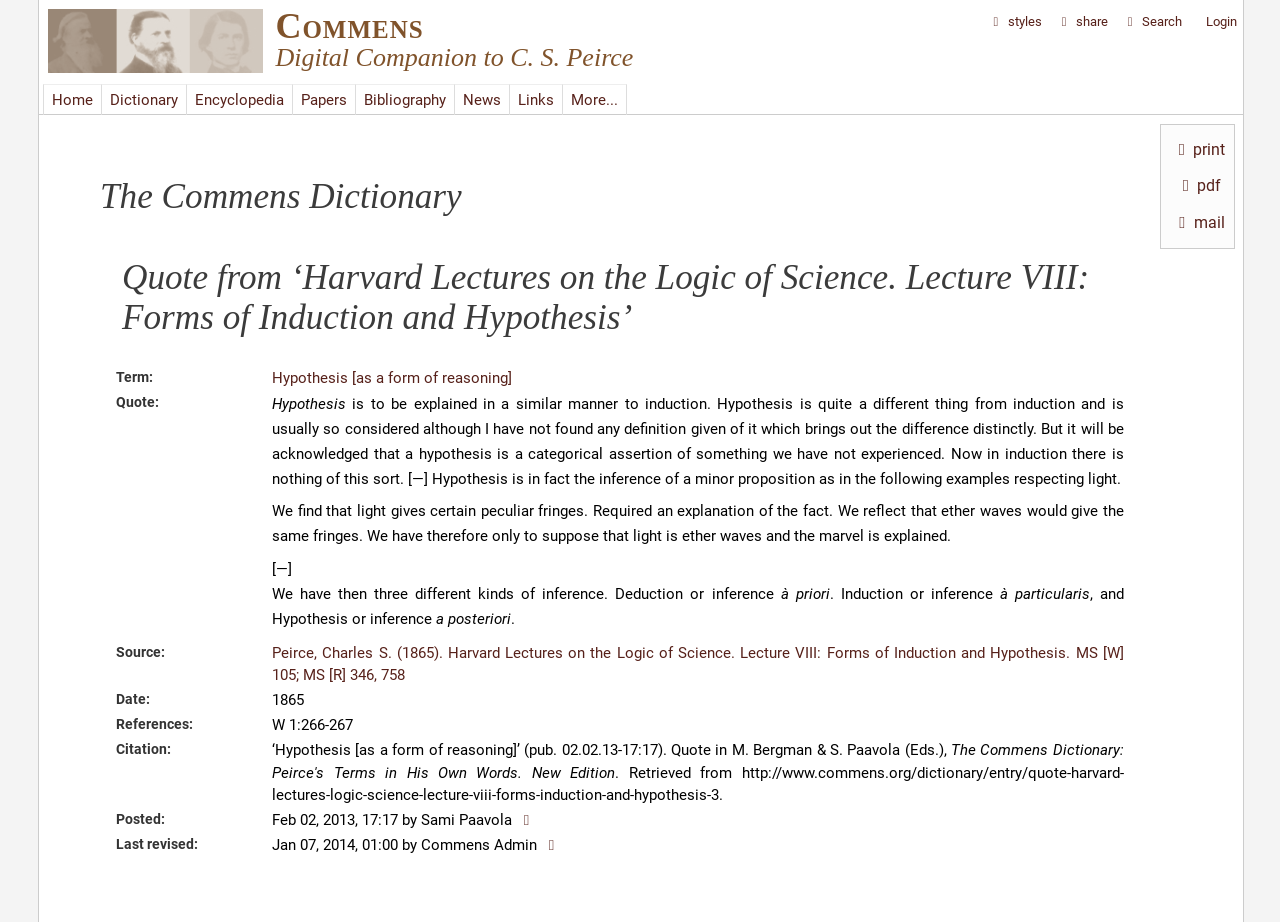Can you show the bounding box coordinates of the region to click on to complete the task described in the instruction: "Visit the 'EVIDENCE FOR GOD' page"?

None